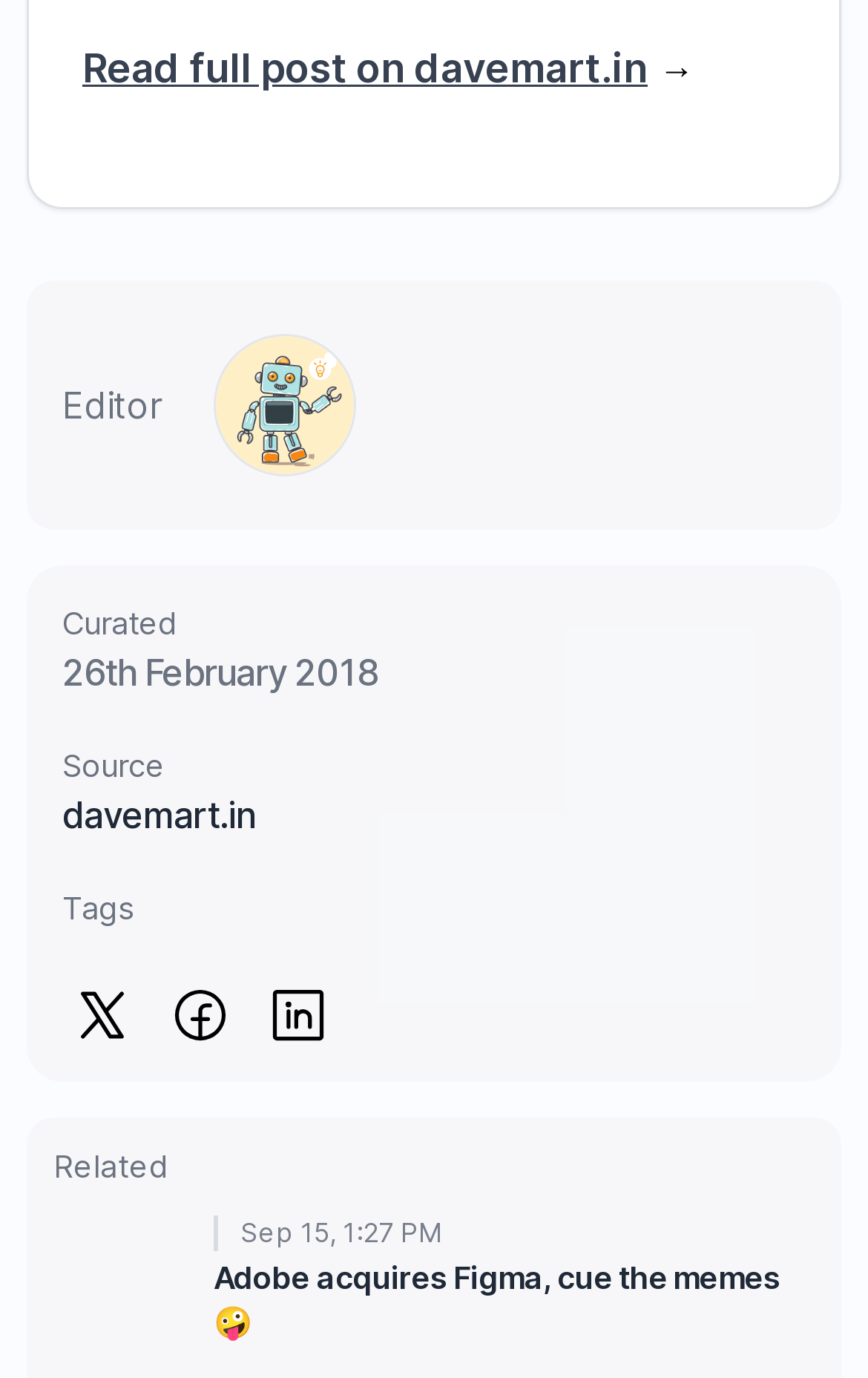What is the date of the article?
Answer the question with a detailed explanation, including all necessary information.

The date of the article is mentioned below the 'Curated' heading, which is 26th February 2018.